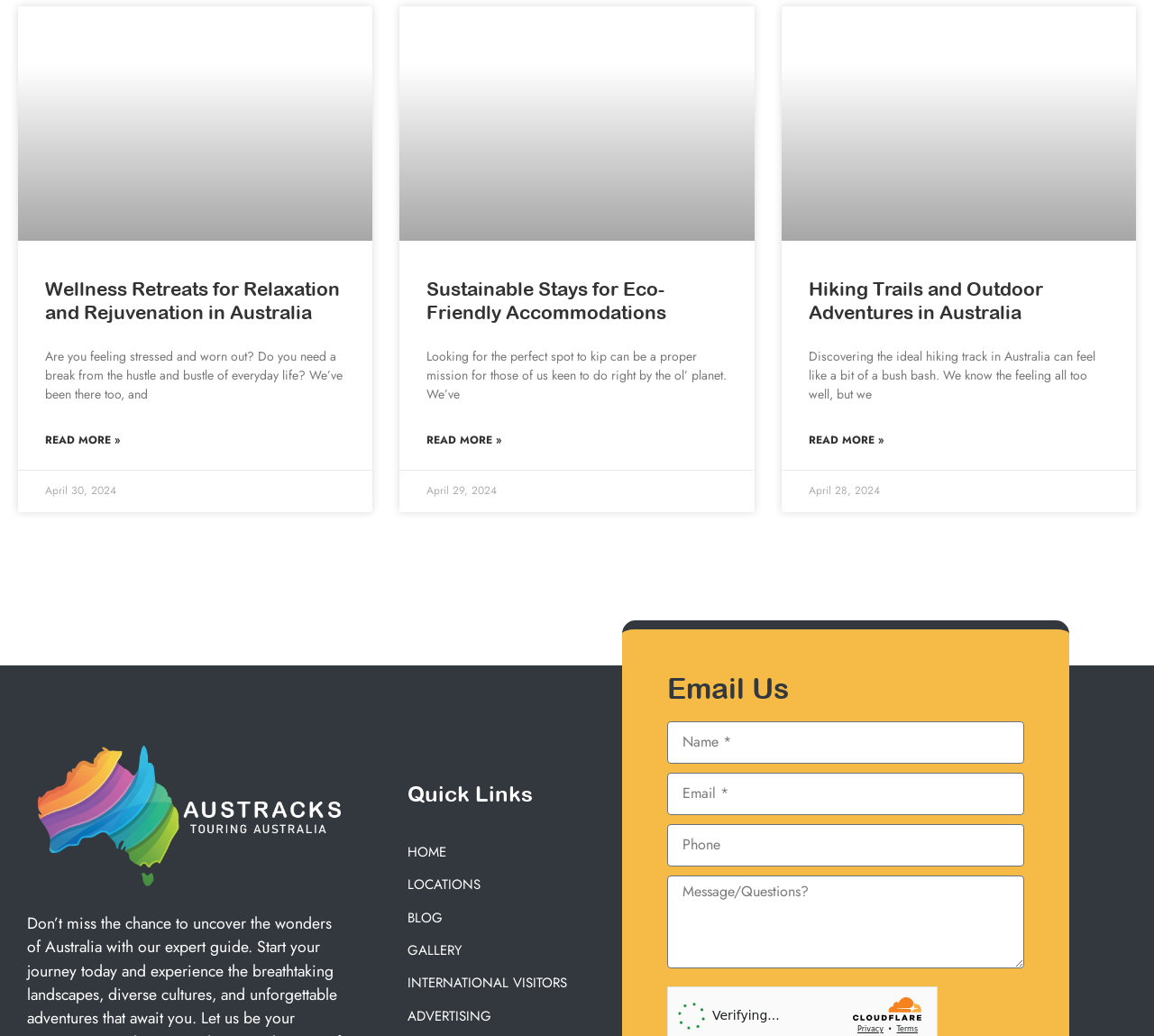Extract the bounding box of the UI element described as: "Gallery".

[0.353, 0.906, 0.531, 0.929]